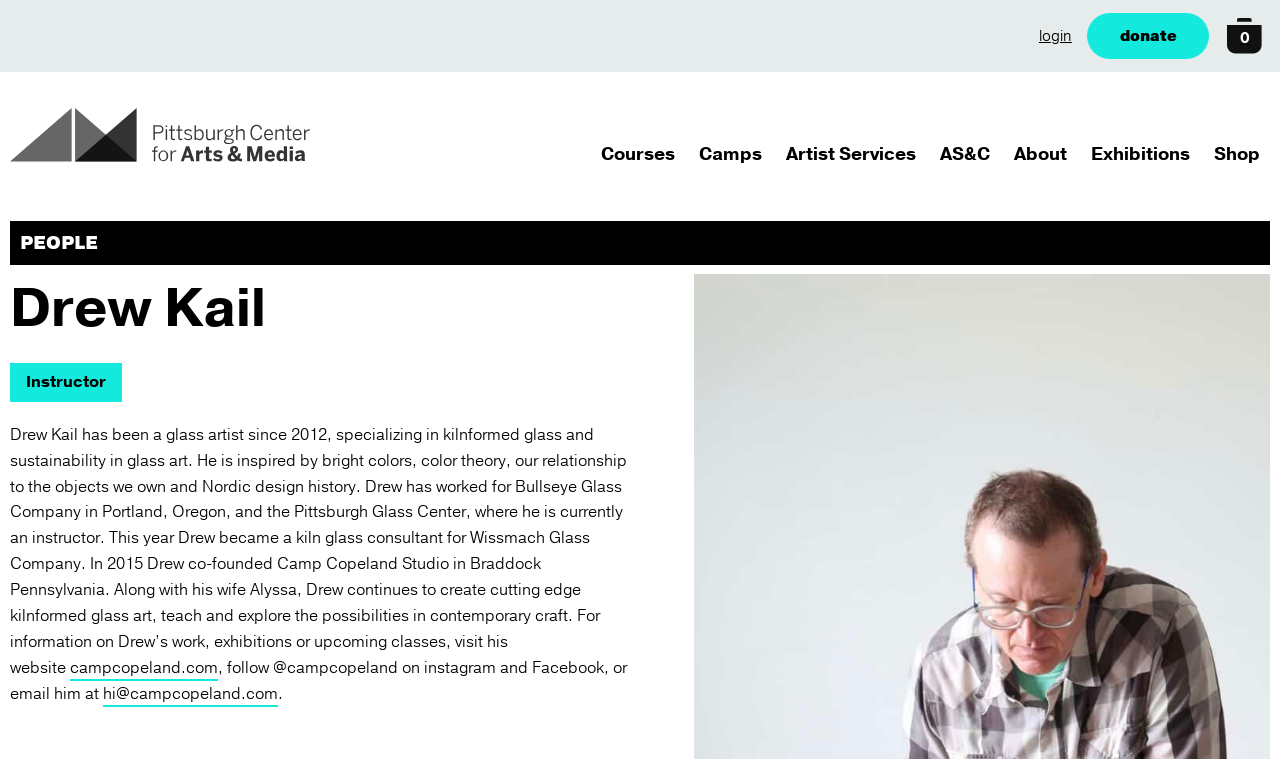Please specify the bounding box coordinates of the region to click in order to perform the following instruction: "email Drew Kail".

[0.08, 0.9, 0.217, 0.931]